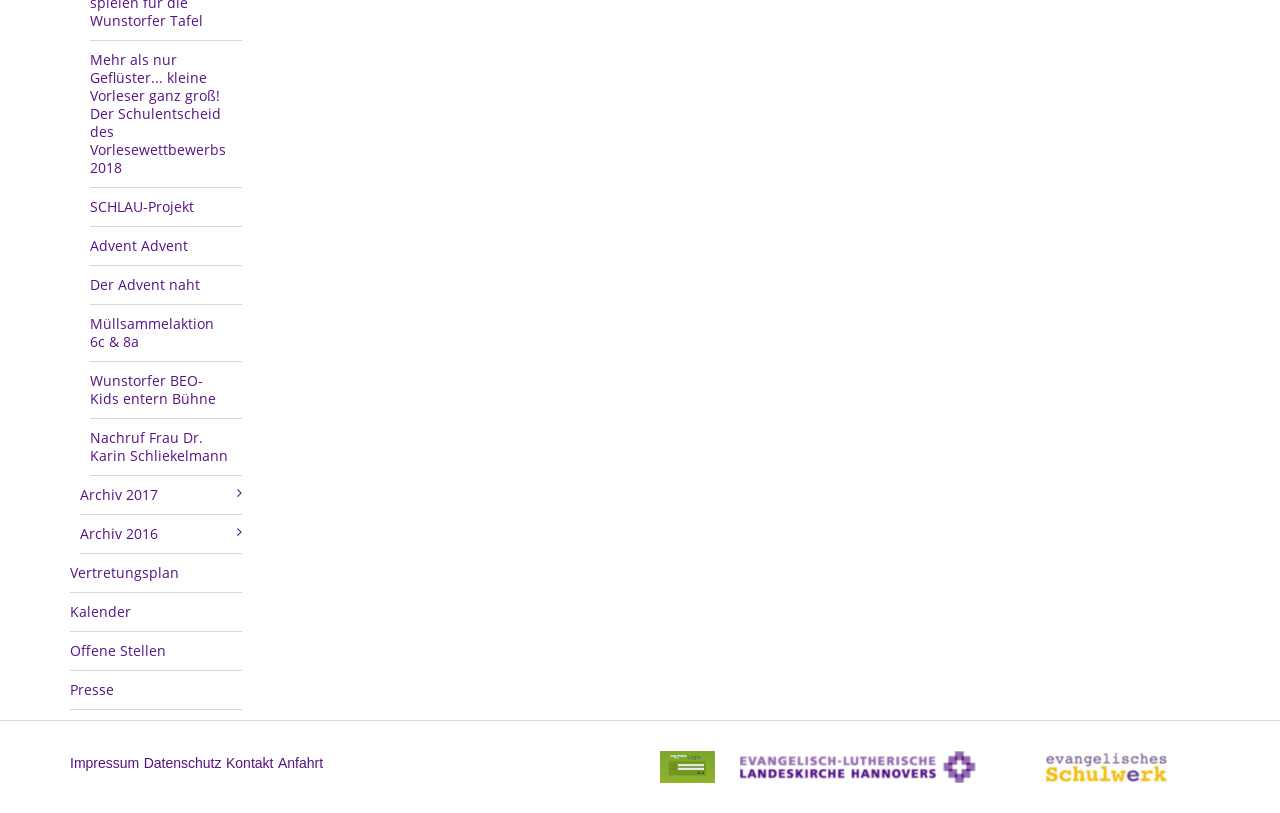Determine the bounding box coordinates of the area to click in order to meet this instruction: "Login to the system".

[0.5, 0.924, 0.559, 0.963]